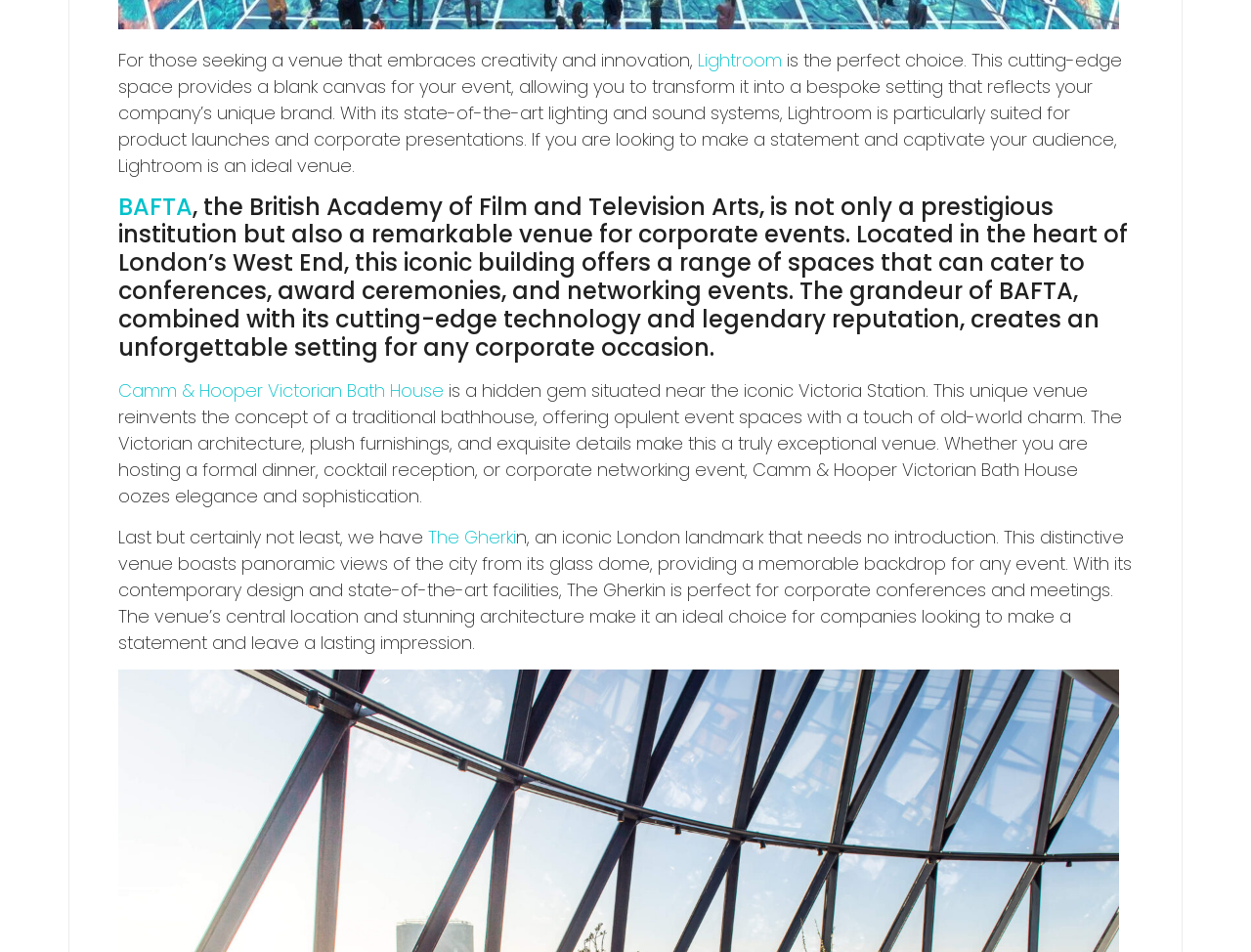What is the distinctive feature of The Gherkin?
Look at the image and provide a short answer using one word or a phrase.

Panoramic views of the city